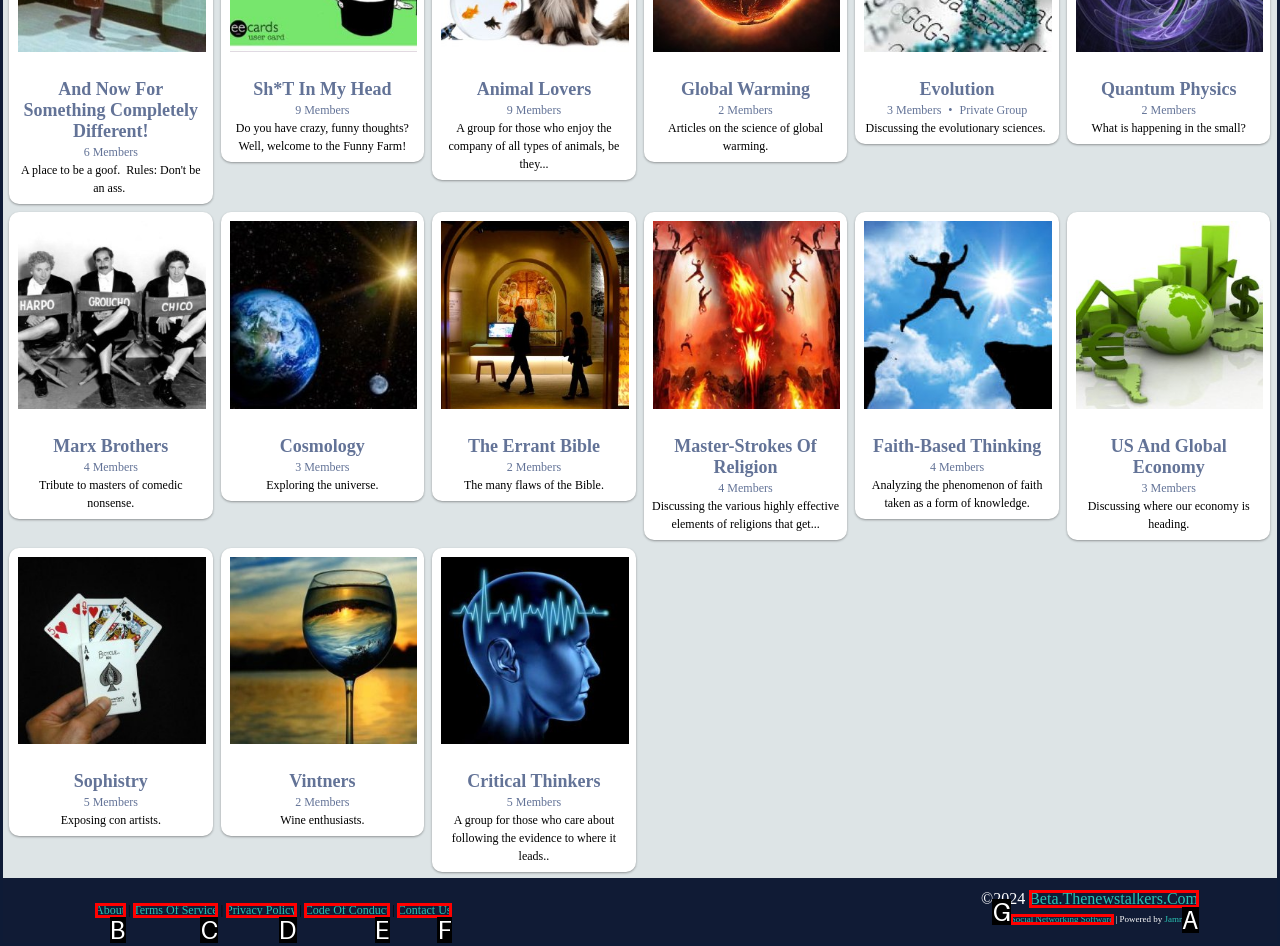Which UI element matches this description: about?
Reply with the letter of the correct option directly.

B